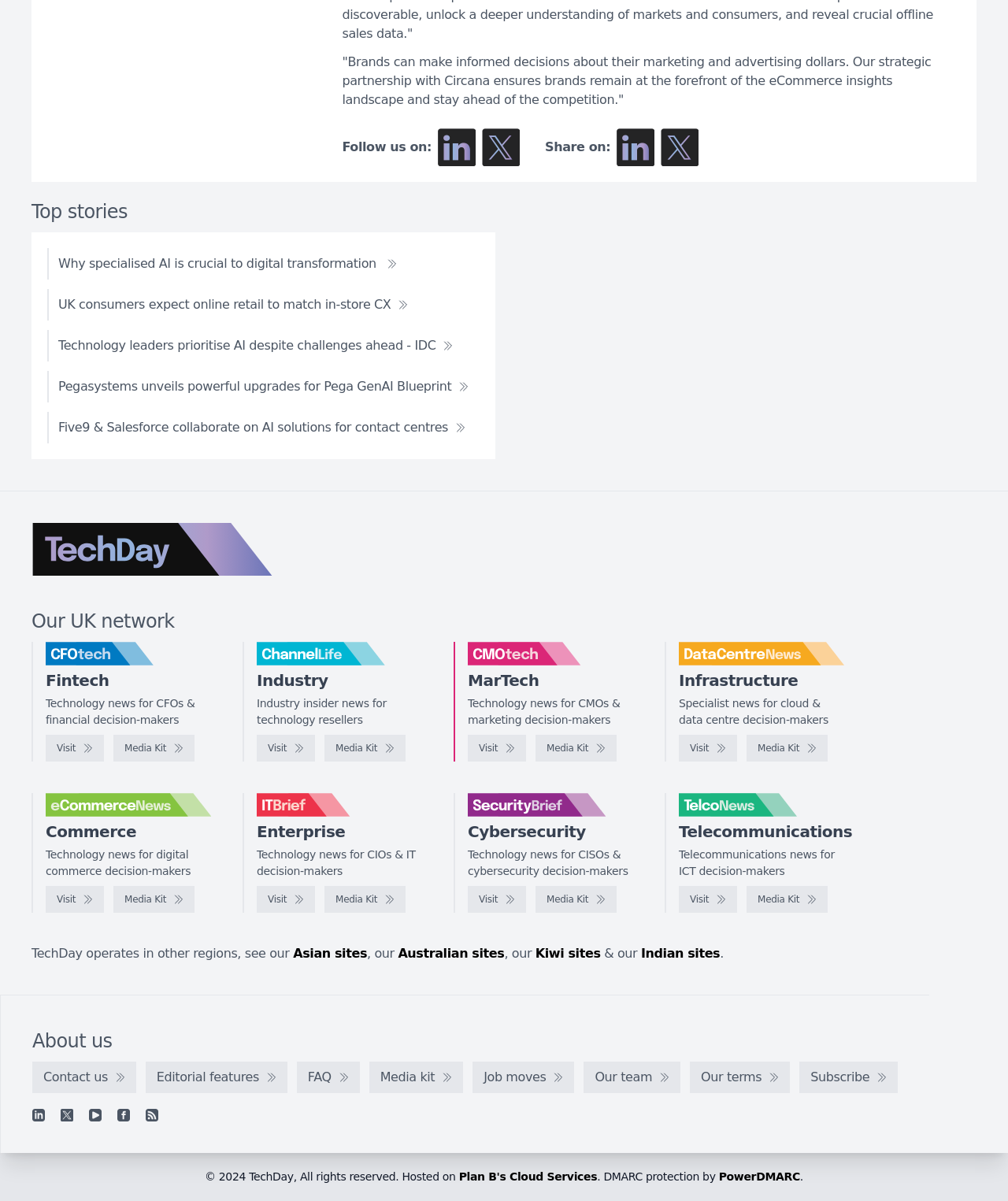Look at the image and write a detailed answer to the question: 
What type of news does eCommerceNews provide?

According to the webpage, eCommerceNews provides technology news for digital commerce decision-makers. This is indicated by the text 'Technology news for digital commerce decision-makers' below the eCommerceNews logo.